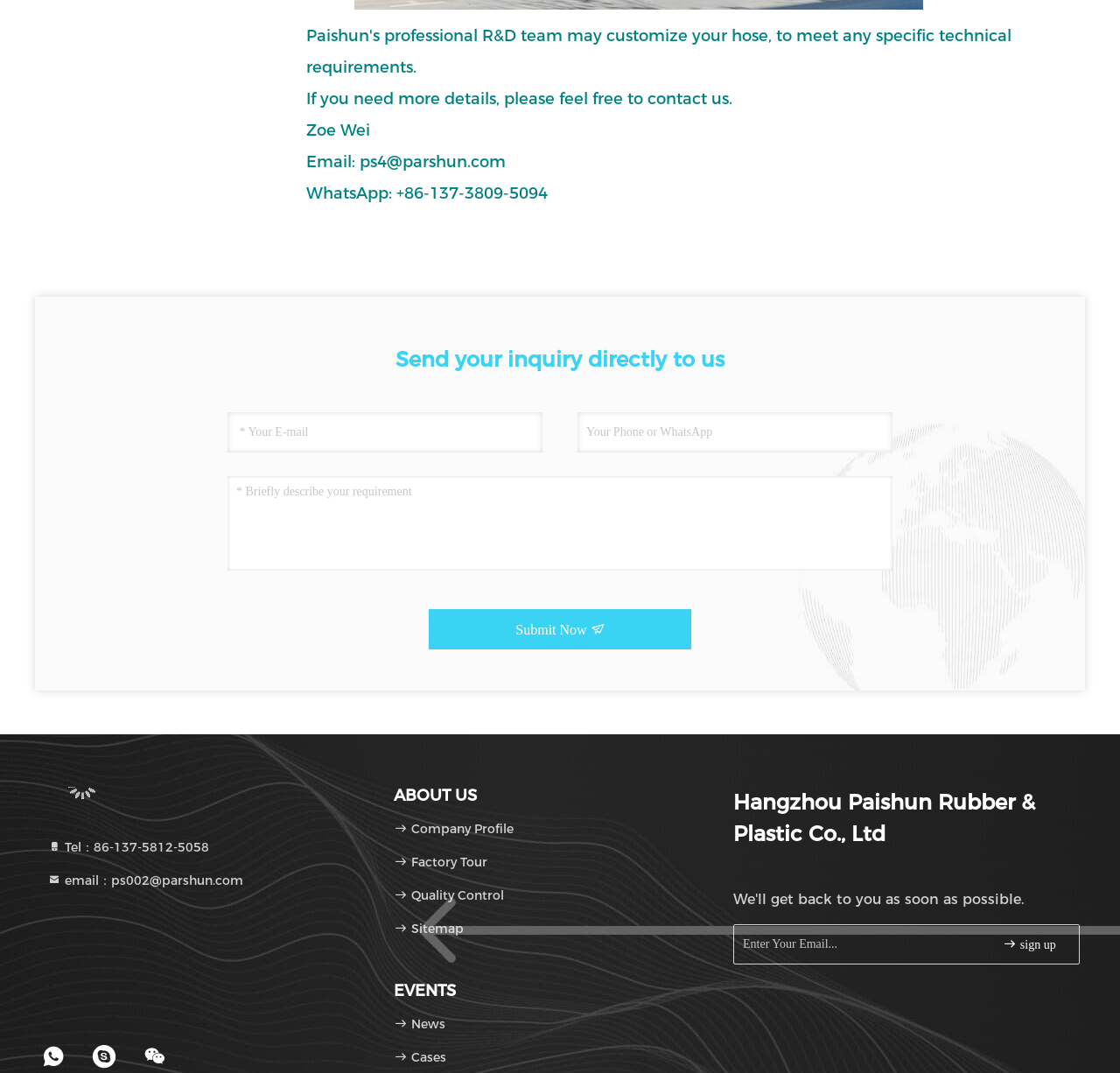What is the label of the button next to the 'Enter Your Email...' textbox?
Using the visual information, answer the question in a single word or phrase.

sign up